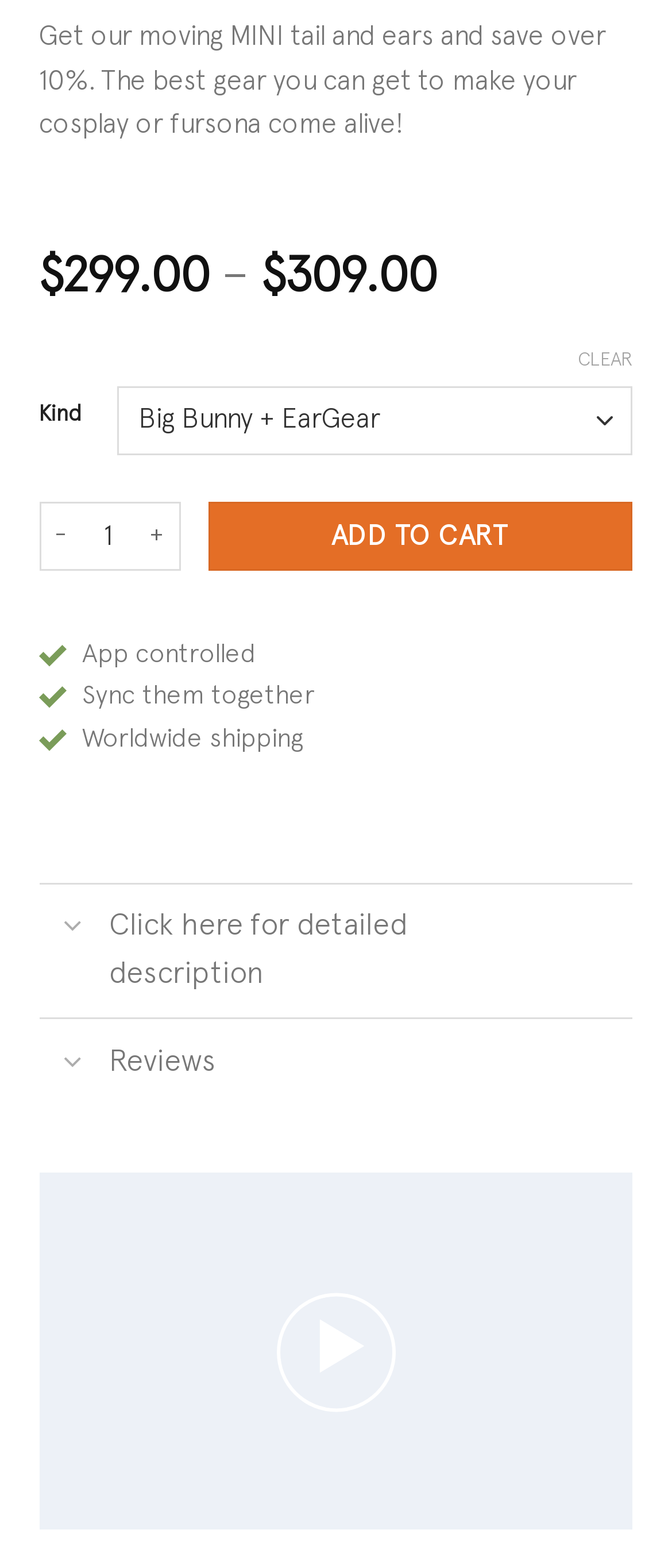Locate the bounding box coordinates of the element that needs to be clicked to carry out the instruction: "Select a kind". The coordinates should be given as four float numbers ranging from 0 to 1, i.e., [left, top, right, bottom].

[0.174, 0.246, 0.942, 0.29]